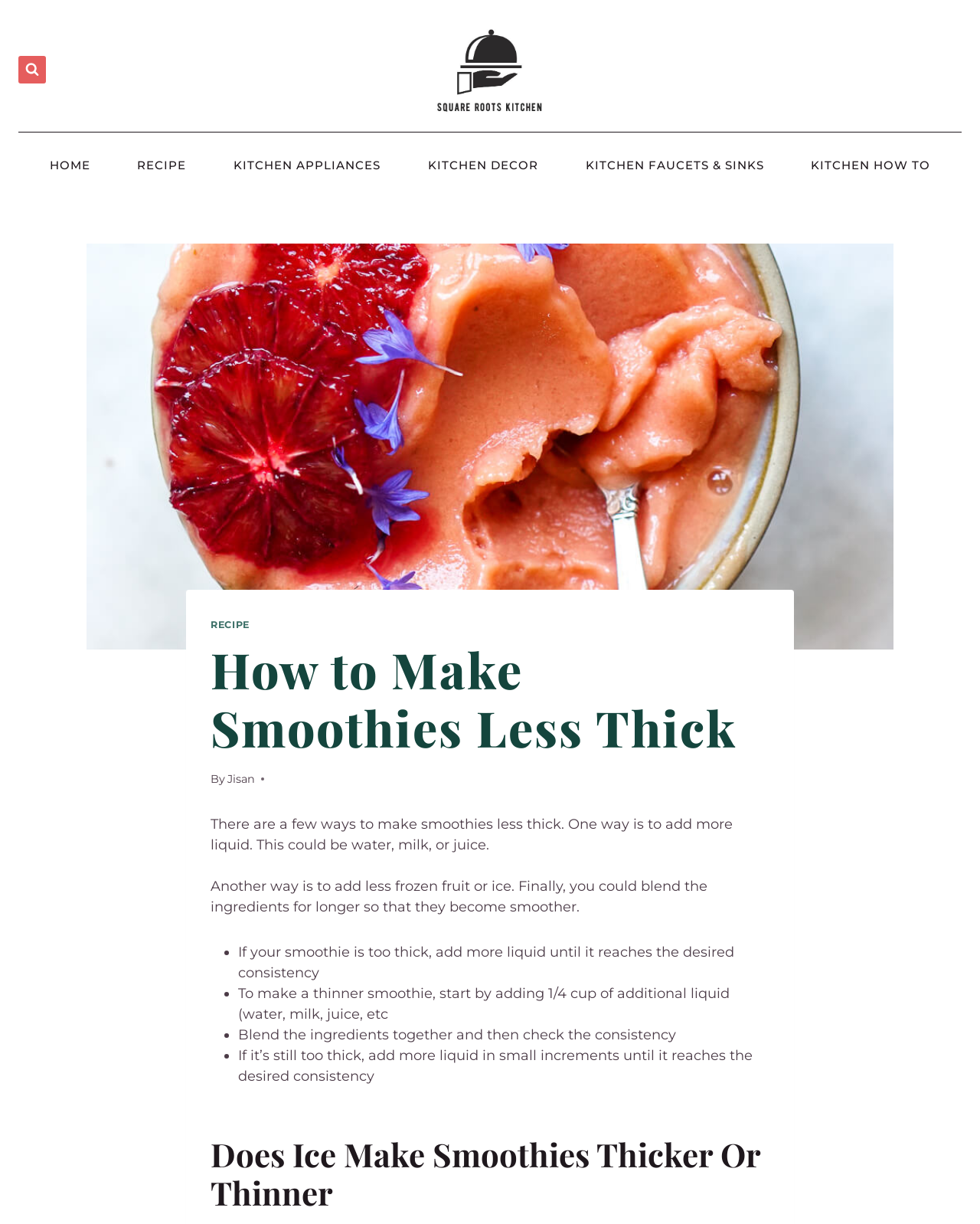Identify the bounding box coordinates of the part that should be clicked to carry out this instruction: "Check the recipe section".

[0.116, 0.121, 0.214, 0.149]